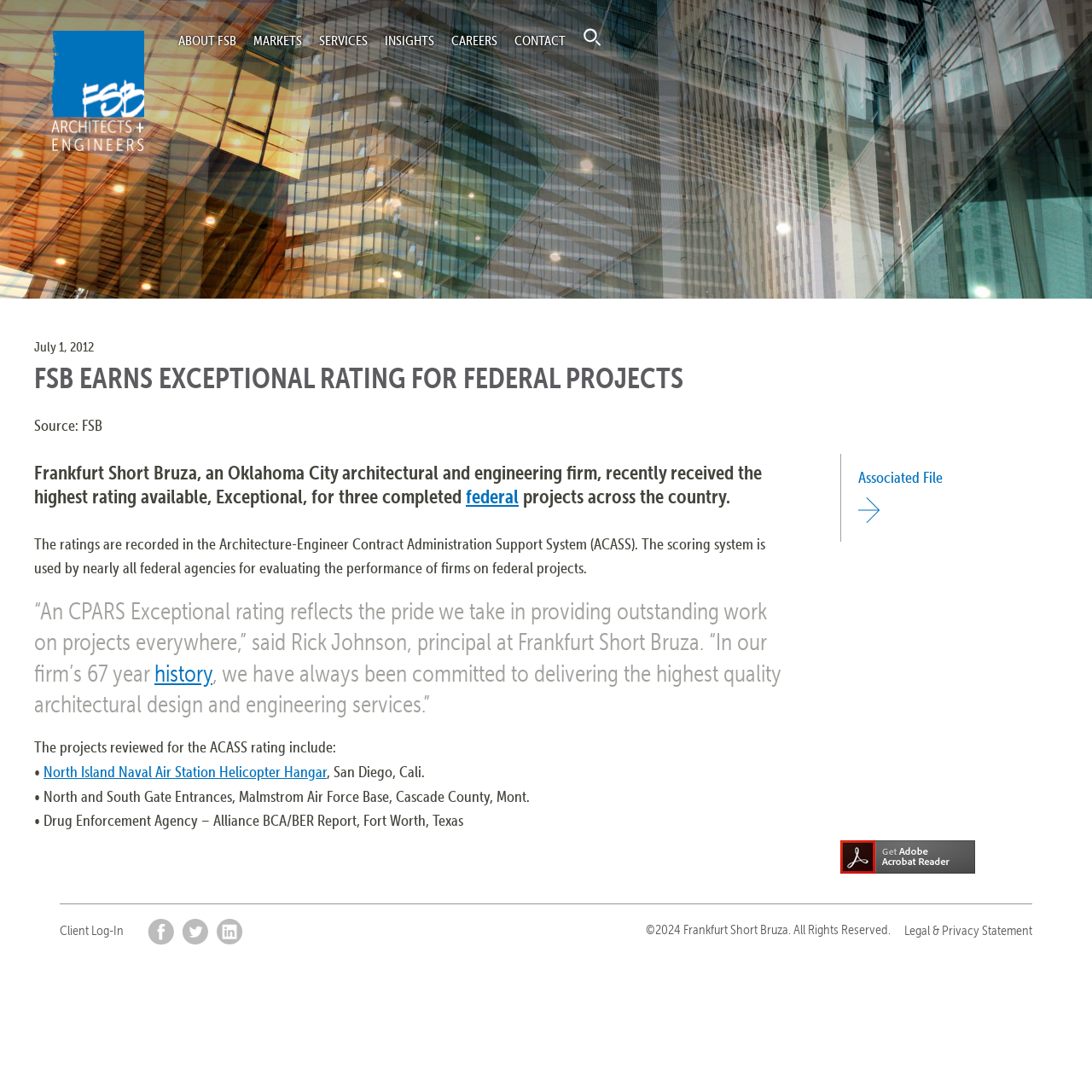Reply to the question below using a single word or brief phrase:
What is the rating received by Frankfurt Short Bruza for three federal projects?

Exceptional